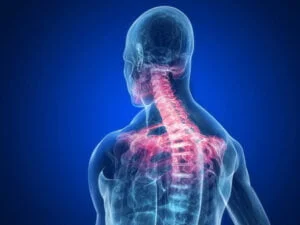Provide a comprehensive description of the image.

An anatomical illustration depicting the human neck and cervical spine from a posterior perspective, highlighting the intricate structure of vertebrae and surrounding musculature. The image employs a vibrant color scheme, showcasing the spinal column in shades of blue with areas related to muscle tension and strain illuminated in red. This visual representation underscores the biomechanics relevant to neck pain, particularly when looking down at devices. The emphasis on posture and the alignment of the cervical spine serves as a reminder of the physical stresses incurred during prolonged device usage, emphasizing the importance of ergonomic awareness and proper posture to mitigate discomfort and potential long-term effects.